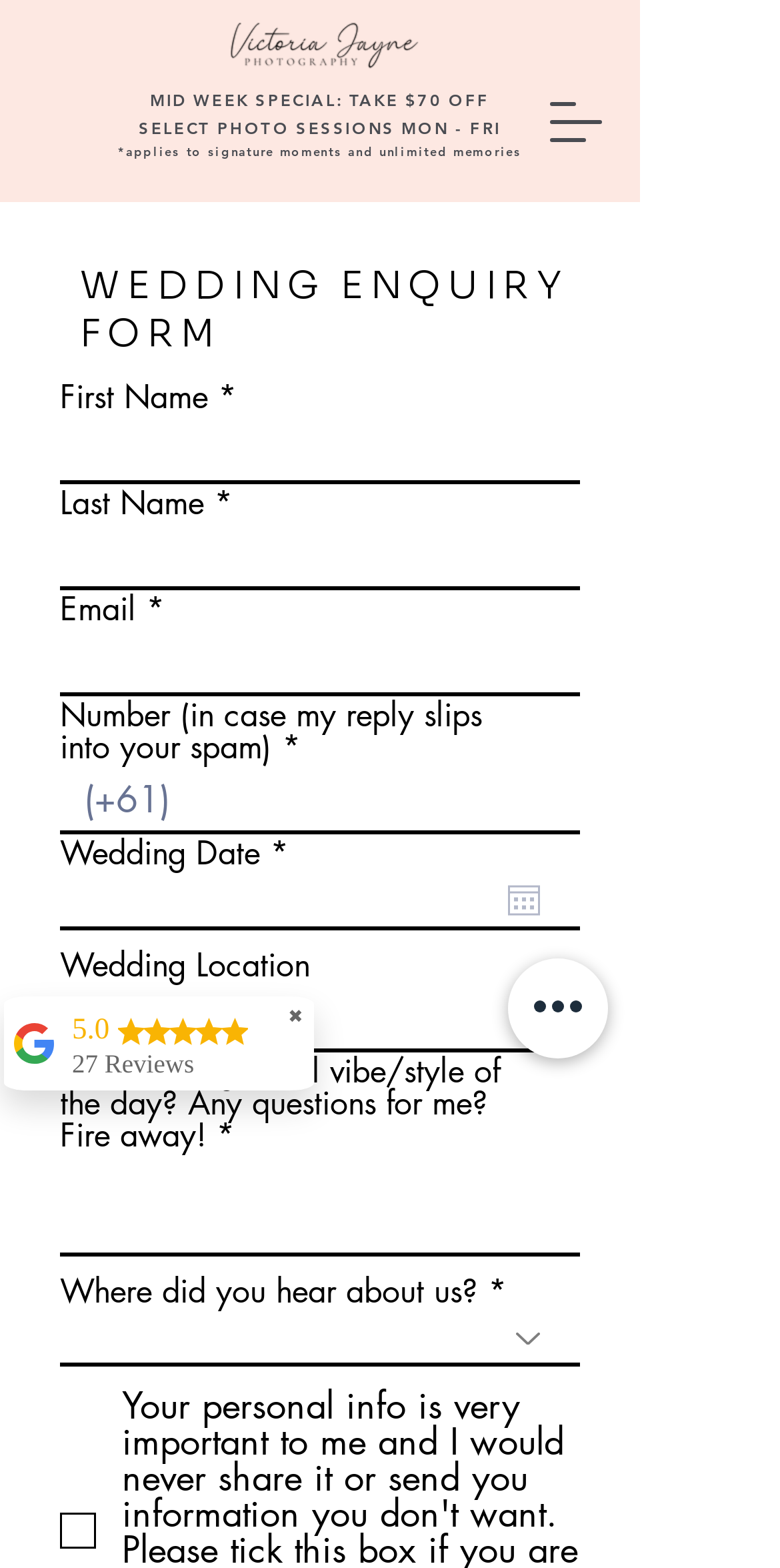Determine the bounding box coordinates for the region that must be clicked to execute the following instruction: "Select wedding date".

[0.077, 0.556, 0.6, 0.59]